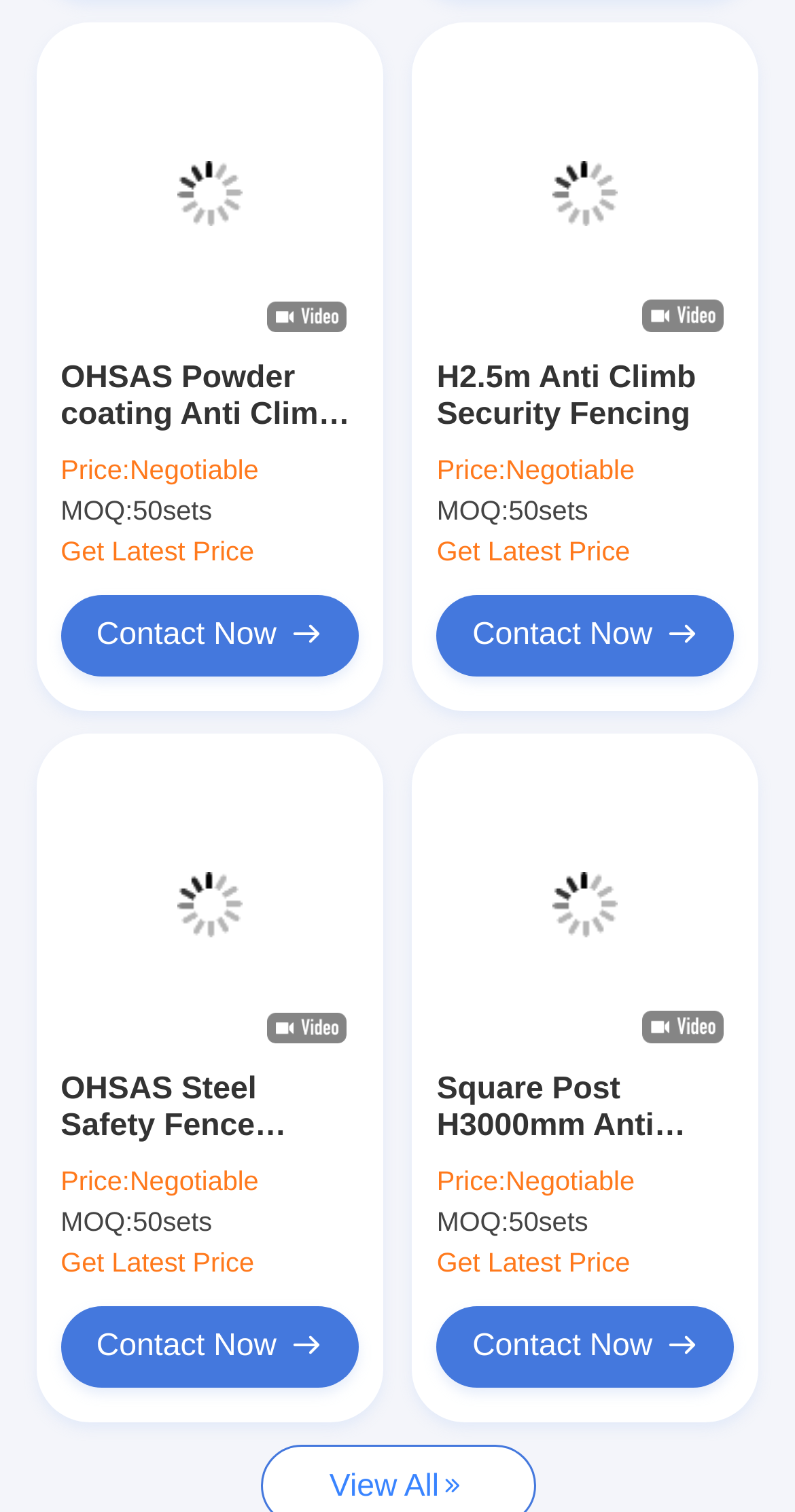Pinpoint the bounding box coordinates of the element that must be clicked to accomplish the following instruction: "Contact the supplier for Quality H2.5m Anti Climb Security Fencing". The coordinates should be in the format of four float numbers between 0 and 1, i.e., [left, top, right, bottom].

[0.549, 0.393, 0.924, 0.447]